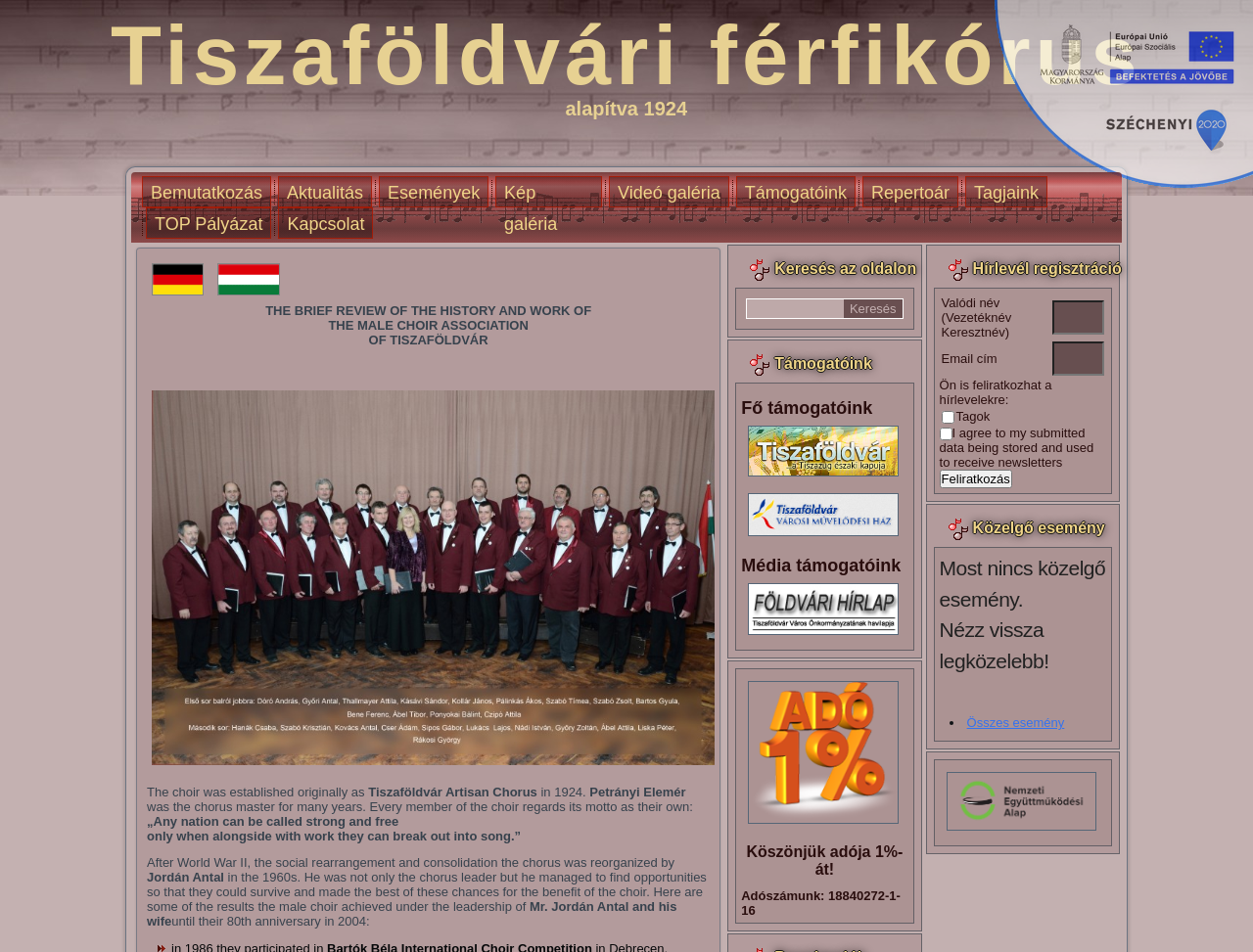What is the motto of the choir?
Craft a detailed and extensive response to the question.

The motto of the choir can be found in the text, which is a quote that says '„Any nation can be called strong and free only when alongside with work they can break out into song.”'.